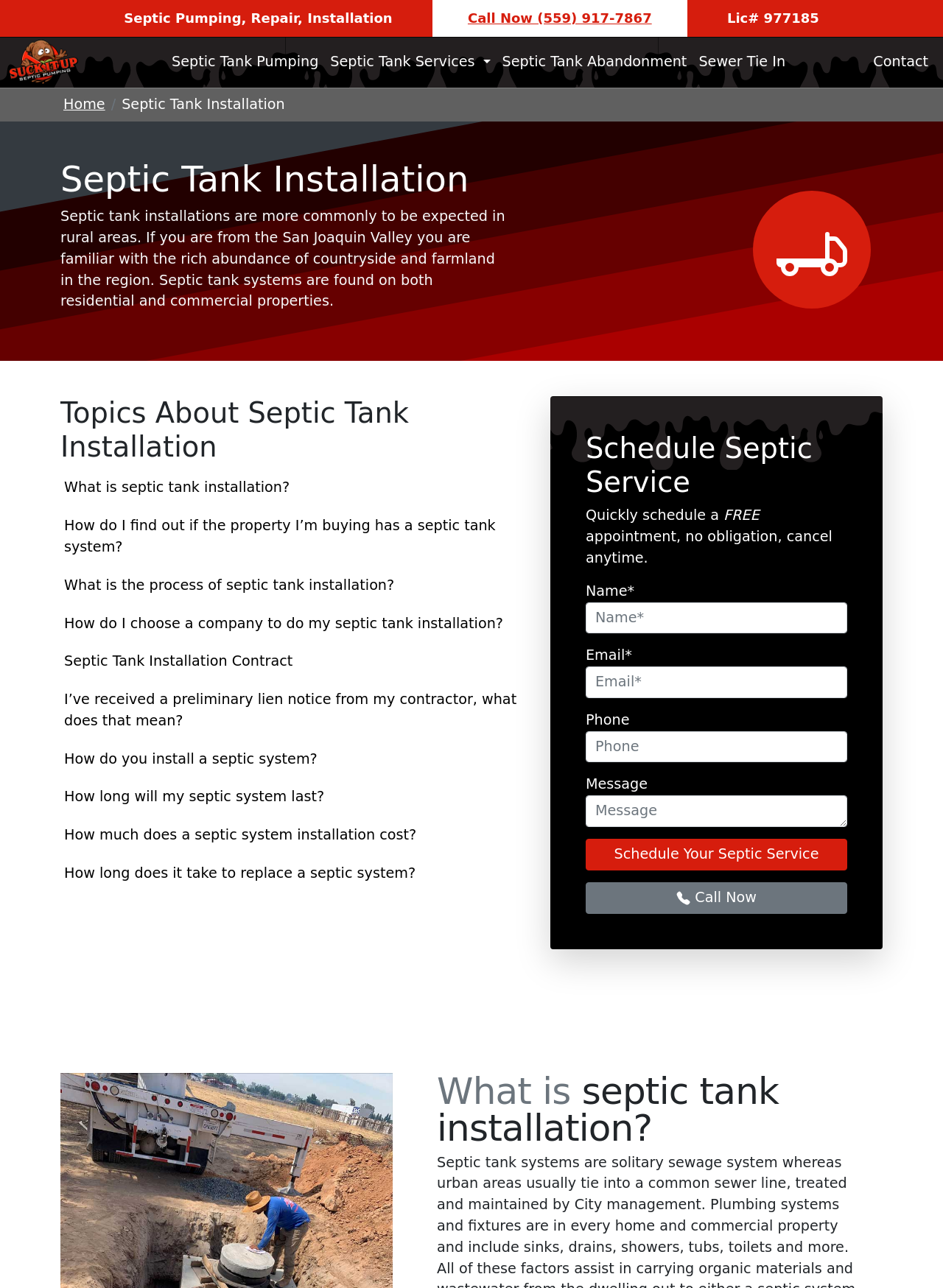Identify the bounding box coordinates of the area you need to click to perform the following instruction: "Click the 'What is septic tank installation?' link".

[0.068, 0.371, 0.307, 0.389]